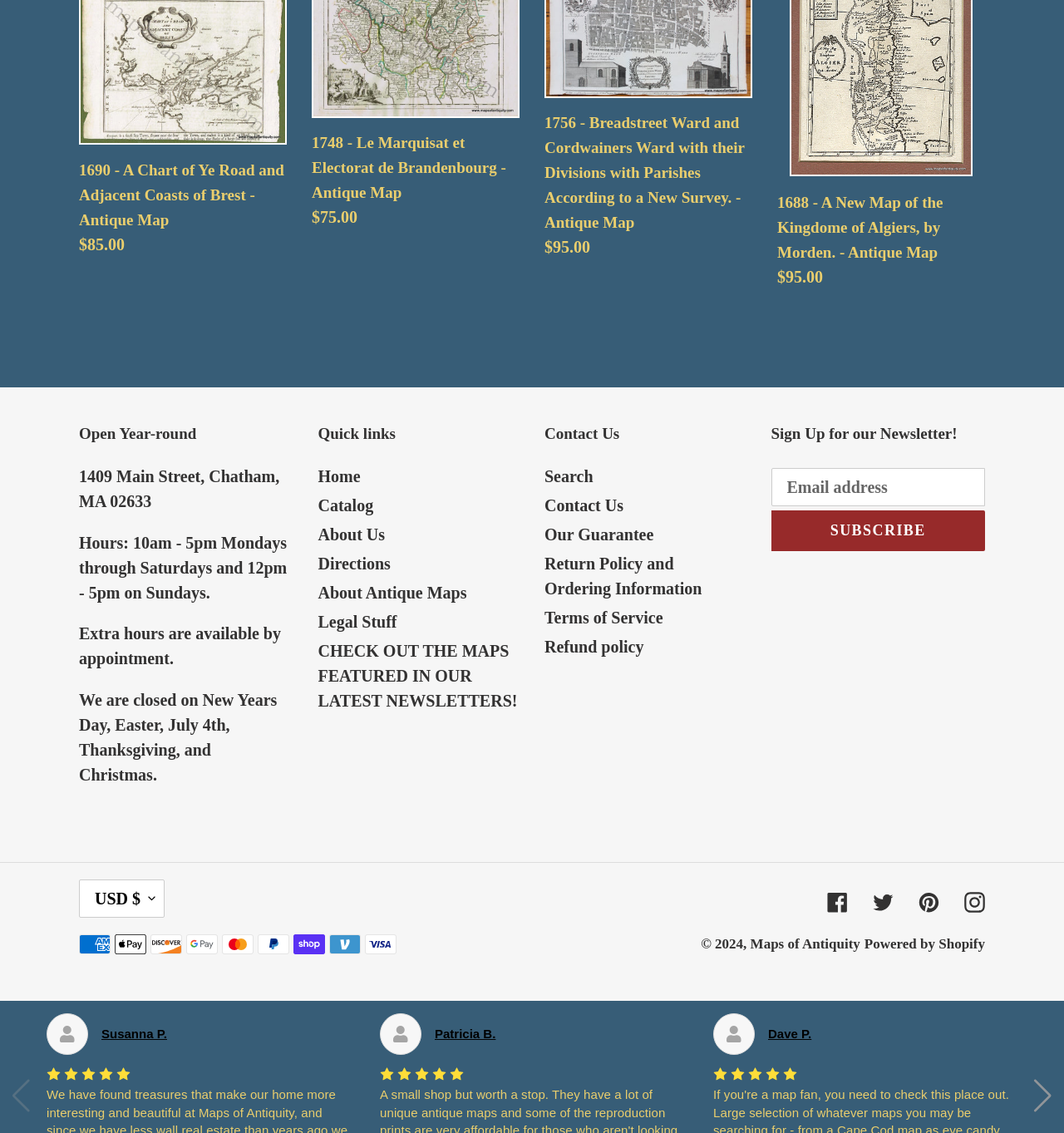Analyze the image and answer the question with as much detail as possible: 
What is the last day of the week the store is open?

I looked at the 'Hours' section, which lists the store's operating hours. According to the text, the store is open from 12pm to 5pm on Sundays, which means Sunday is the last day of the week the store is open.